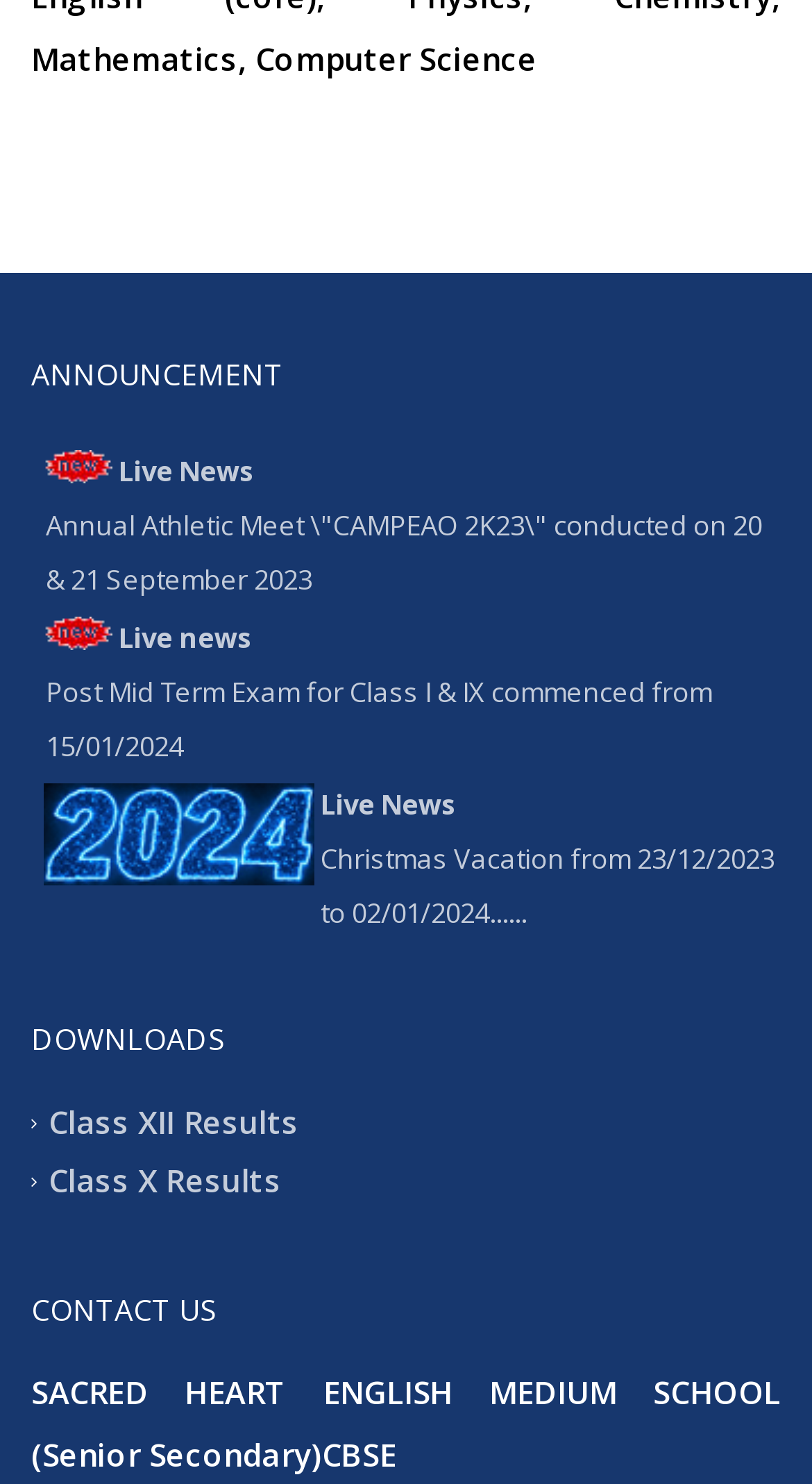Identify the bounding box for the UI element described as: "Live news". The coordinates should be four float numbers between 0 and 1, i.e., [left, top, right, bottom].

[0.146, 0.417, 0.31, 0.442]